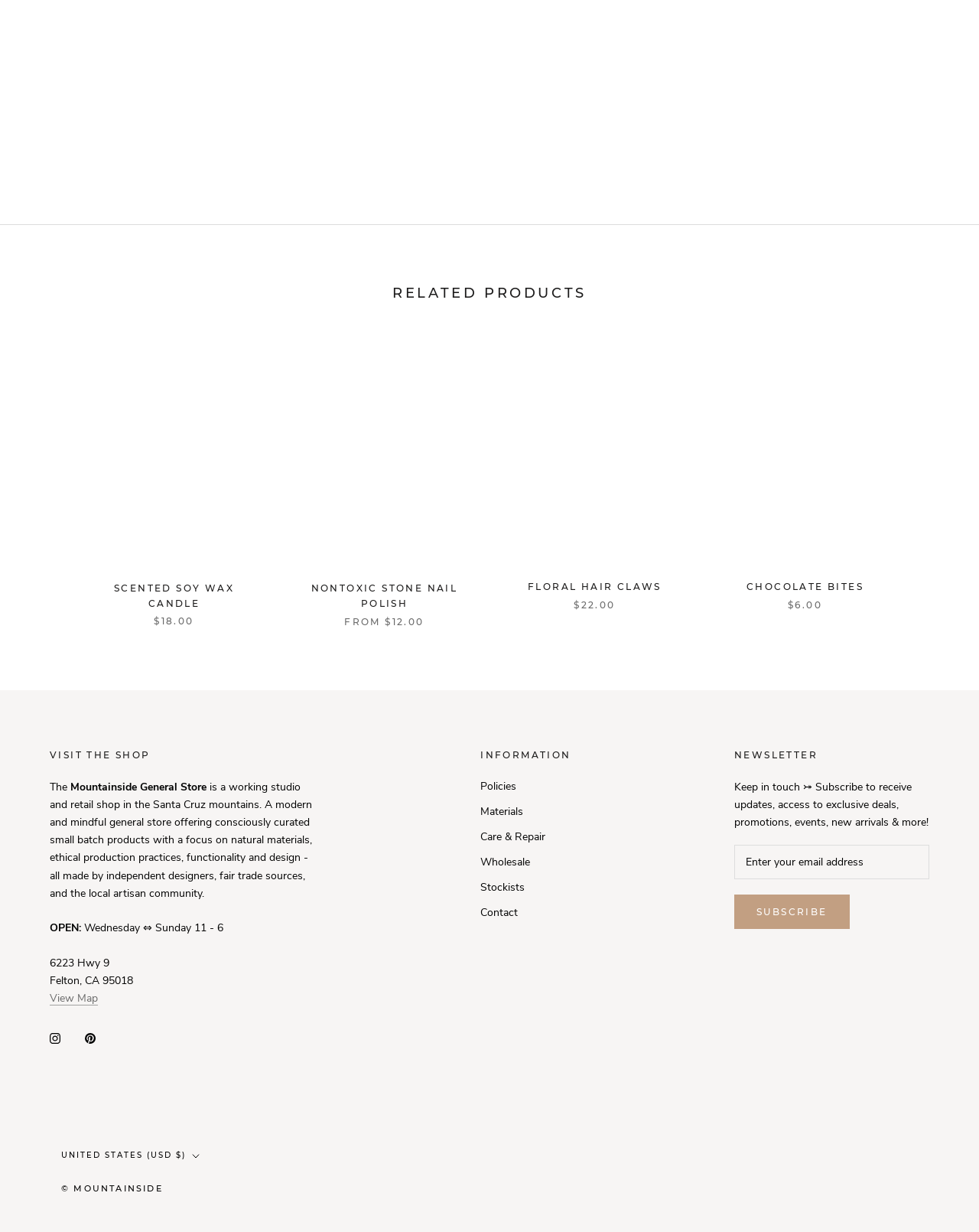What are the operating hours of the store?
From the details in the image, provide a complete and detailed answer to the question.

I found the answer by looking at the contentinfo section of the webpage, where it says 'OPEN: Wednesday ⇔ Sunday 11 - 6'.